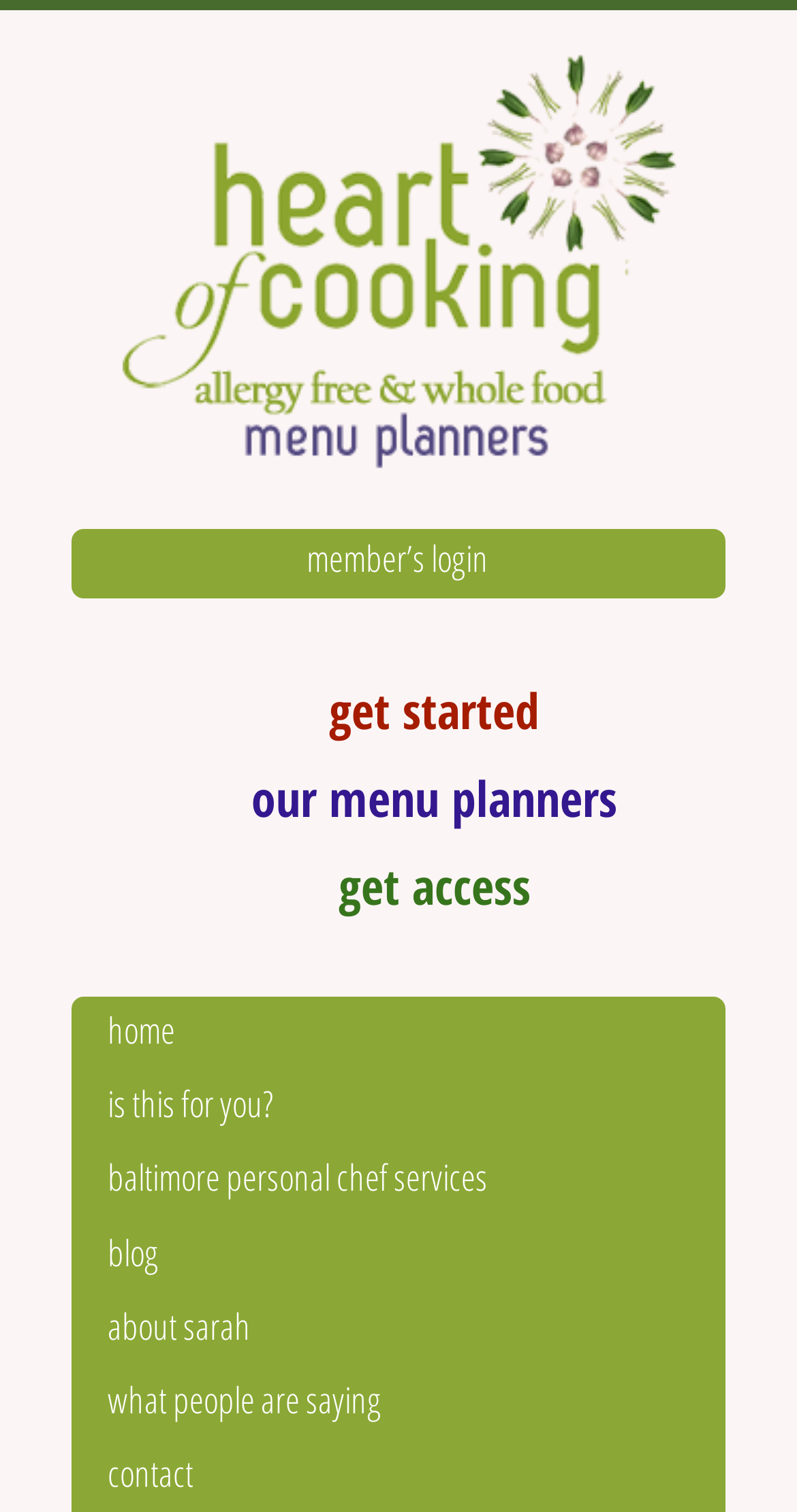Could you find the bounding box coordinates of the clickable area to complete this instruction: "get access to the menu planner"?

[0.09, 0.559, 1.0, 0.613]